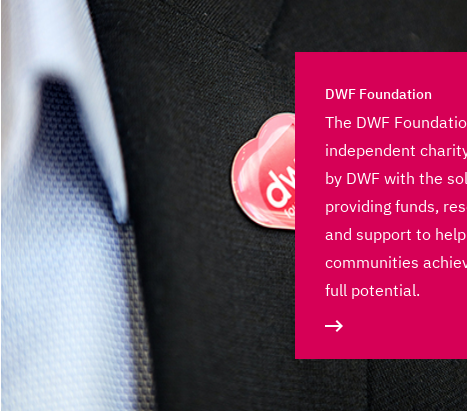Answer the following in one word or a short phrase: 
What is the person wearing?

A dark suit